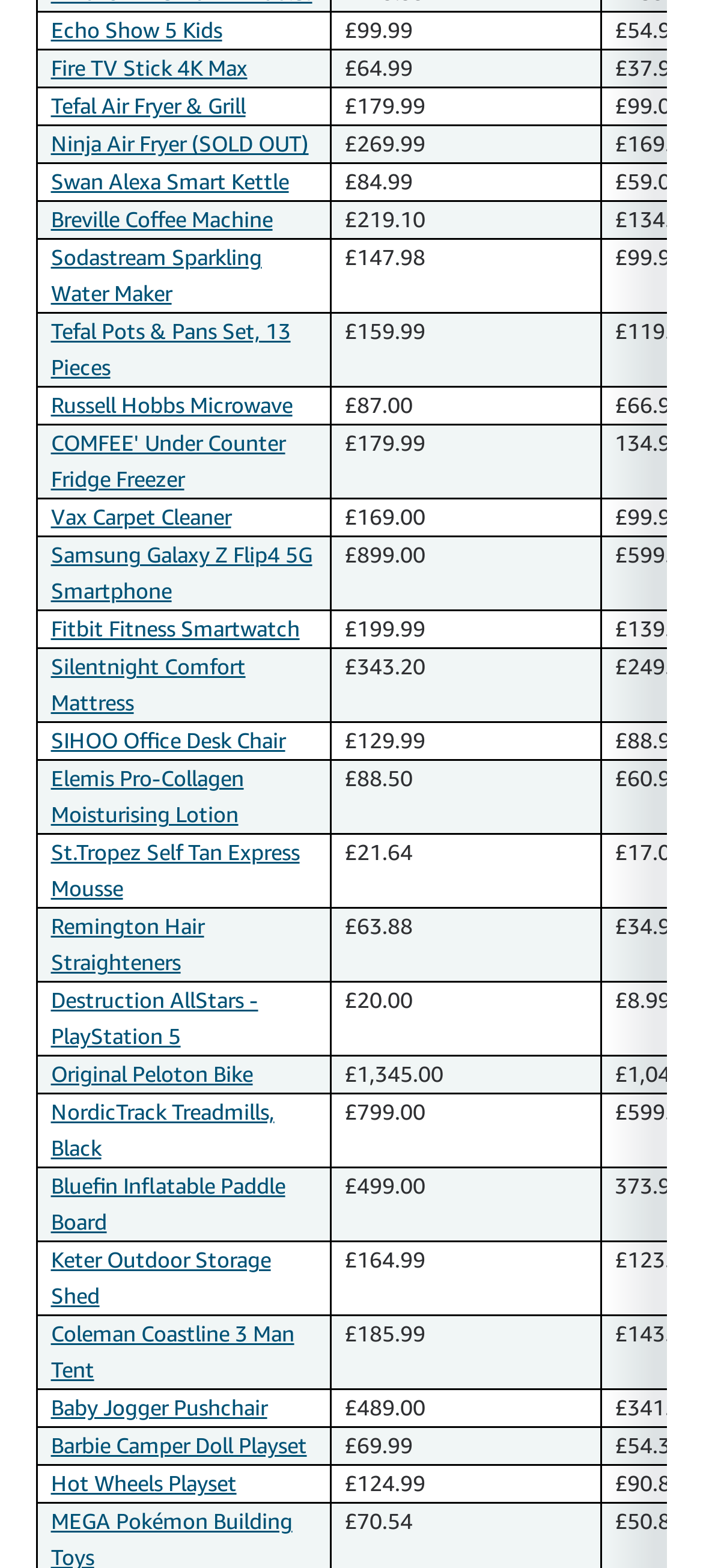Please find and report the bounding box coordinates of the element to click in order to perform the following action: "Call (301) 991-3839". The coordinates should be expressed as four float numbers between 0 and 1, in the format [left, top, right, bottom].

None